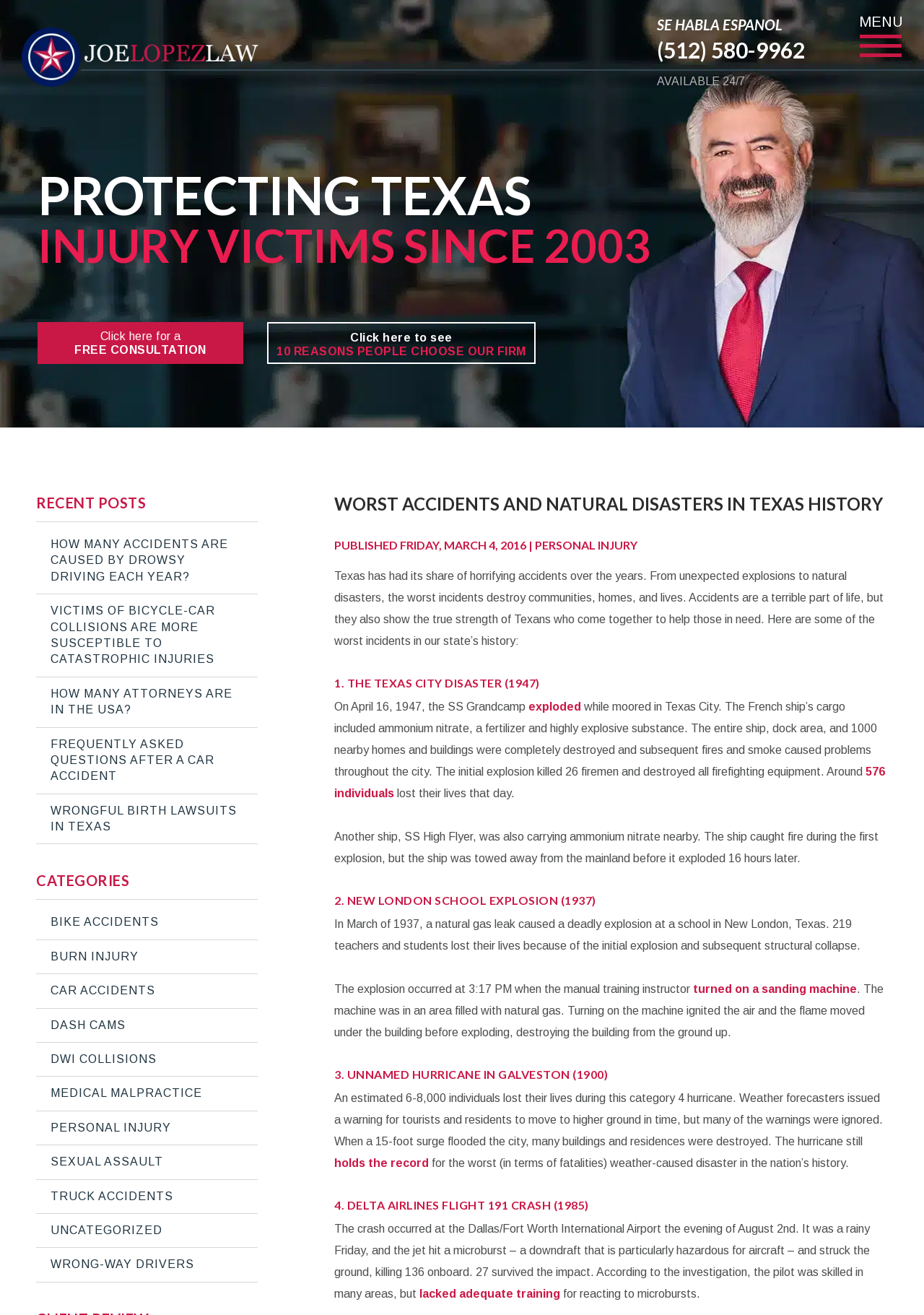Please give a one-word or short phrase response to the following question: 
What is the phone number to contact?

(512) 580-9962